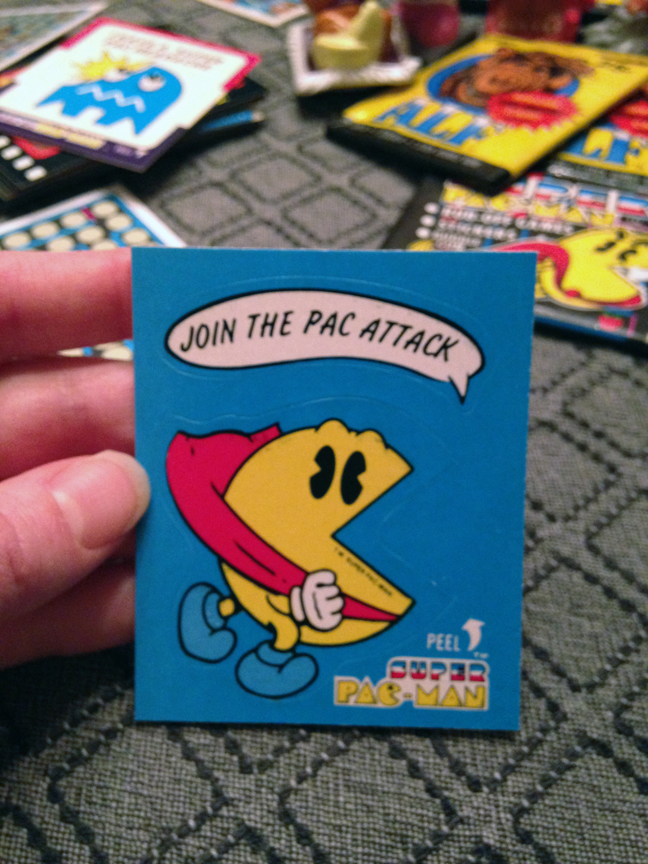Detail the scene shown in the image extensively.

The image showcases a colorful sticker featuring the iconic character from the Super Pac-Man universe. The sticker displays a cheerful, anthropomorphic Pac-Man character, adorned in a vibrant red cape, embodying a dynamic and playful spirit. Above Pac-Man, a speech bubble proclaims "JOIN THE PAC ATTACK," inviting fans to engage with the nostalgic gaming world. This whimsical image is set against a bright blue background, highlighting the playful nature of the character and the game. In the foreground, a hand holds the sticker, while in the background, various vintage trading cards and collectibles are scattered, adding to the festive atmosphere of nostalgia and fun associated with retro gaming culture. The overall composition captures the cheerful essence of Pac-Man, making it a delightful tribute to this beloved classic.